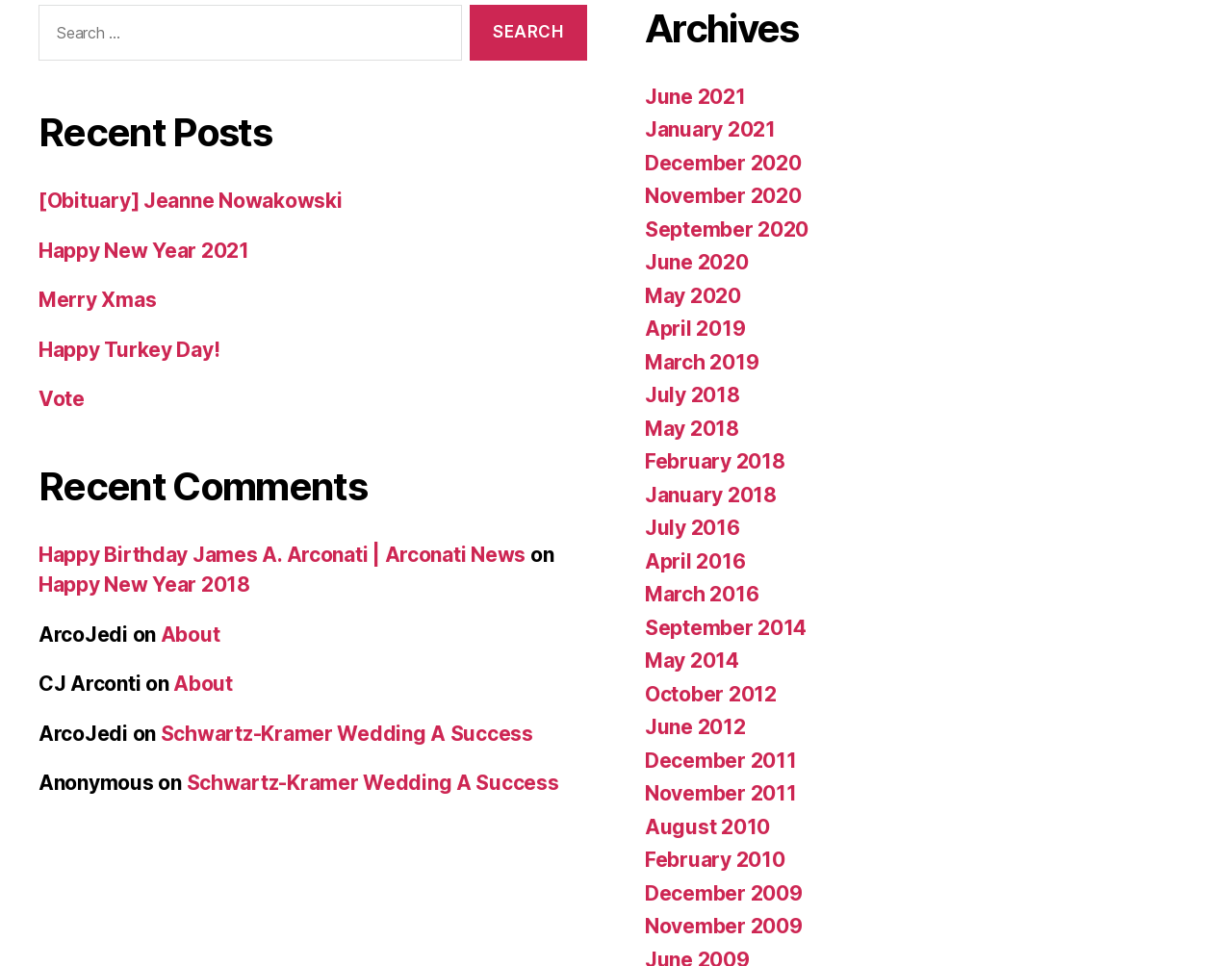Locate the bounding box of the UI element described in the following text: "April 2019".

[0.523, 0.328, 0.605, 0.353]